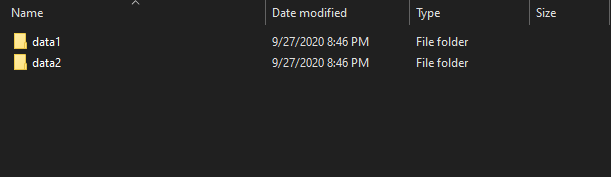Explain the image in detail, mentioning the main subjects and background elements.

The image displays a computer file explorer window featuring two folders named "data1" and "data2," both labeled as file folders. The visible details indicate that these folders were last modified on September 27, 2020, at 8:46 PM, and they occupy a size category typical for directories containing additional files. The background of the explorer window is dark, which enhances the visibility of the yellow folder icons. This setup suggests that the folders might be part of an organizational structure for managing project-related data or files, potentially related to troubleshooting or preparing data for use in an application.